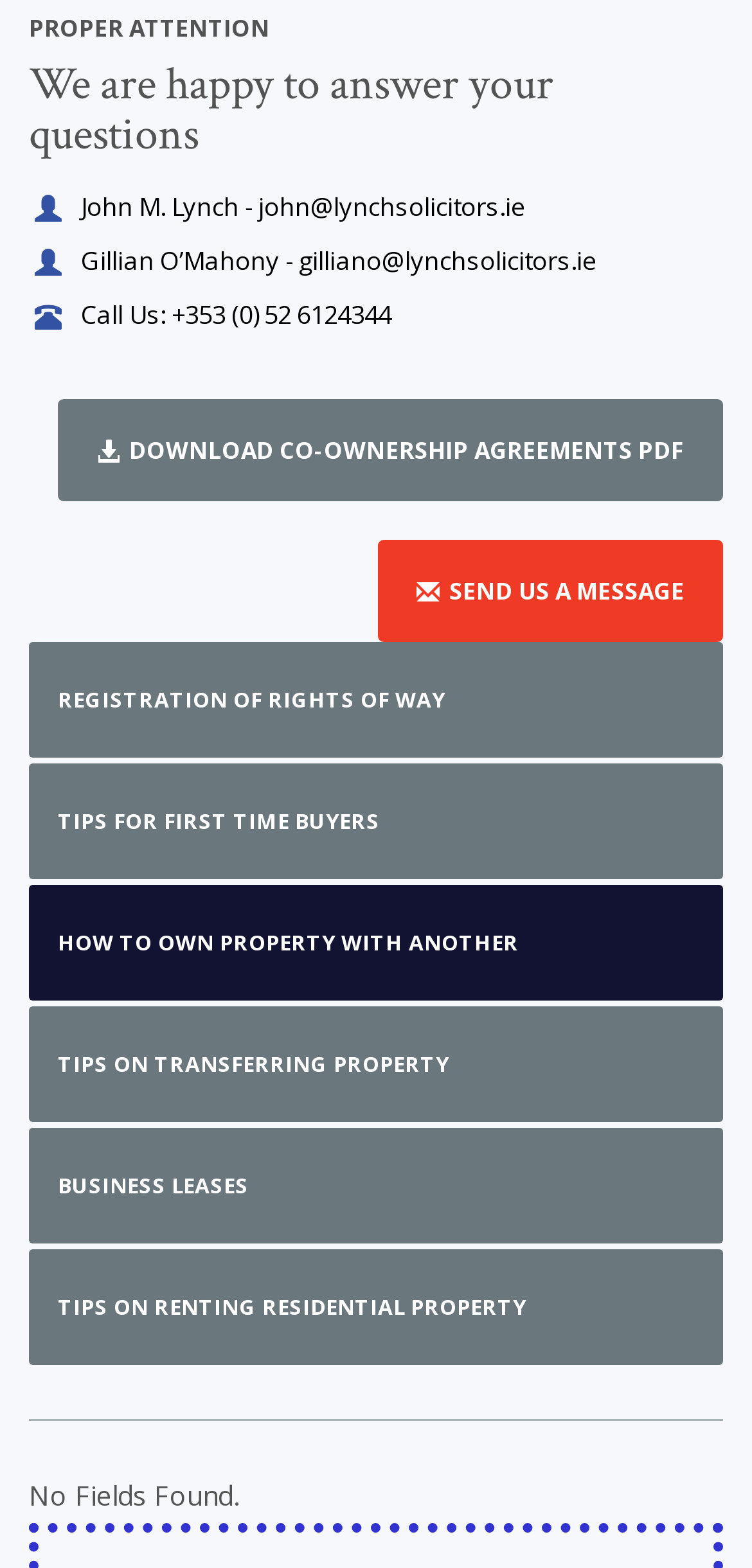Determine the bounding box coordinates of the clickable region to follow the instruction: "Learn about Registration of Rights of Way".

[0.038, 0.409, 0.962, 0.483]